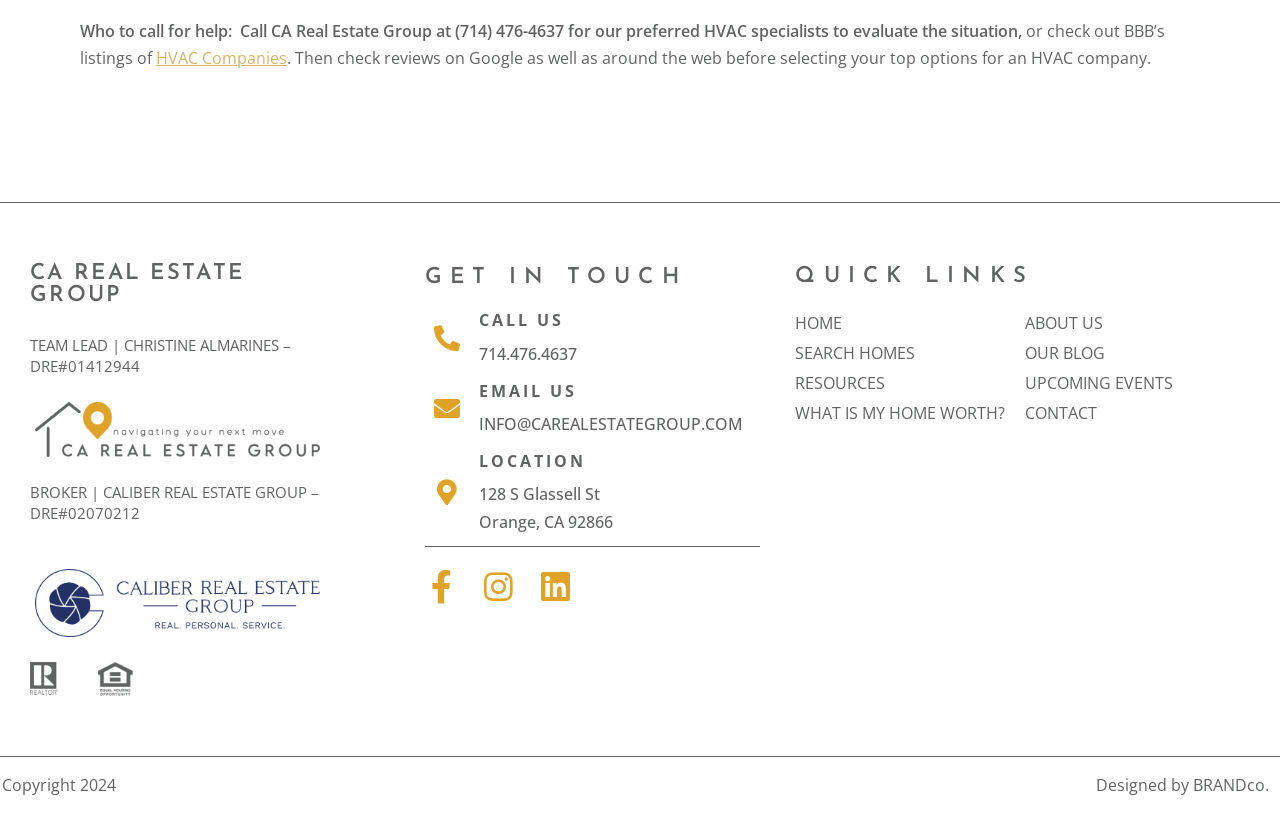Who is the team lead of CA Real Estate Group?
Please utilize the information in the image to give a detailed response to the question.

I found the team lead's name by looking at the section that says 'TEAM LEAD | CHRISTINE ALMARINES – DRE#01412944'.